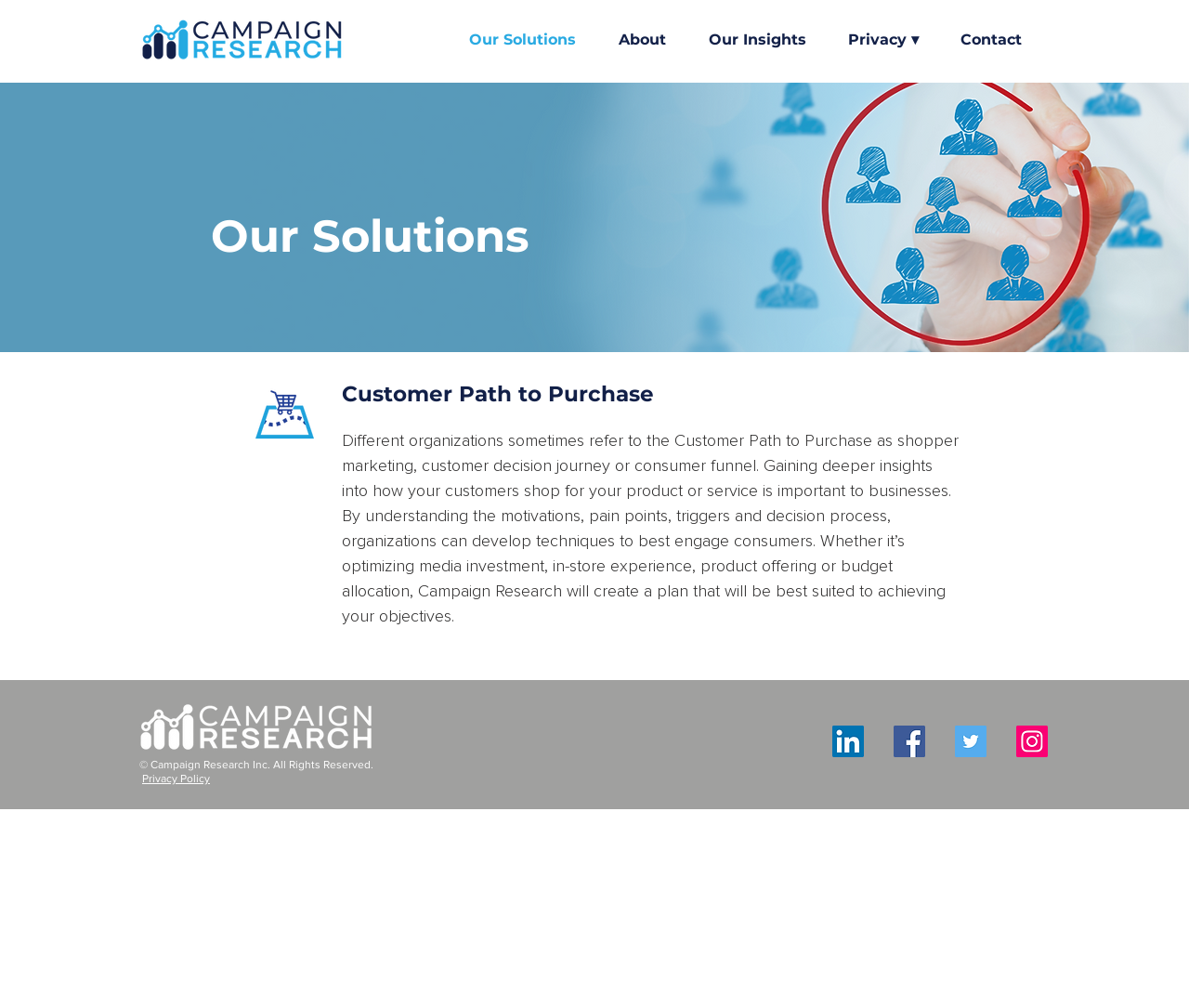Please specify the coordinates of the bounding box for the element that should be clicked to carry out this instruction: "Click the Campaign Research logo". The coordinates must be four float numbers between 0 and 1, formatted as [left, top, right, bottom].

[0.117, 0.019, 0.289, 0.06]